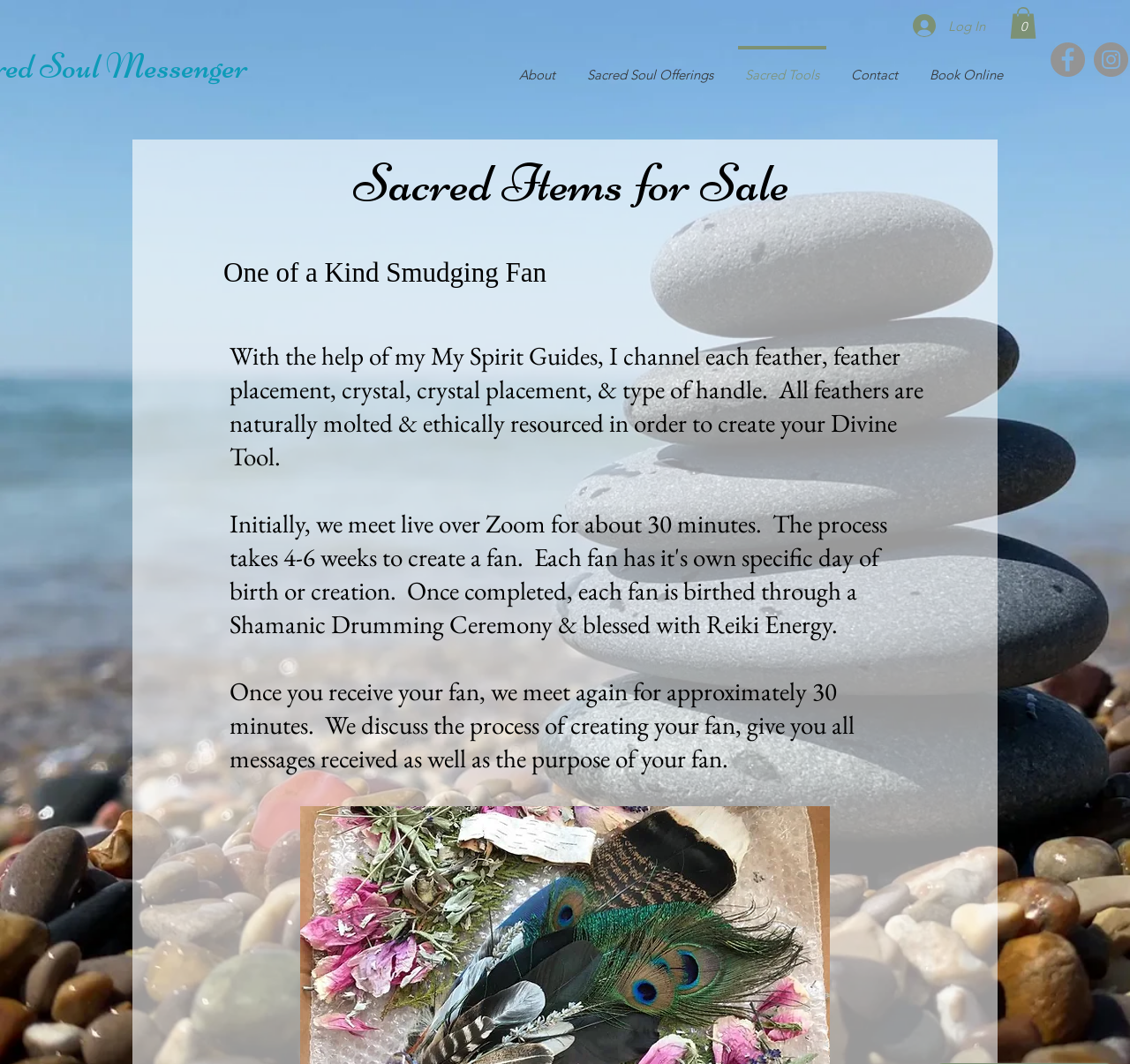Locate the bounding box coordinates of the element that needs to be clicked to carry out the instruction: "View Cart". The coordinates should be given as four float numbers ranging from 0 to 1, i.e., [left, top, right, bottom].

[0.894, 0.007, 0.917, 0.036]